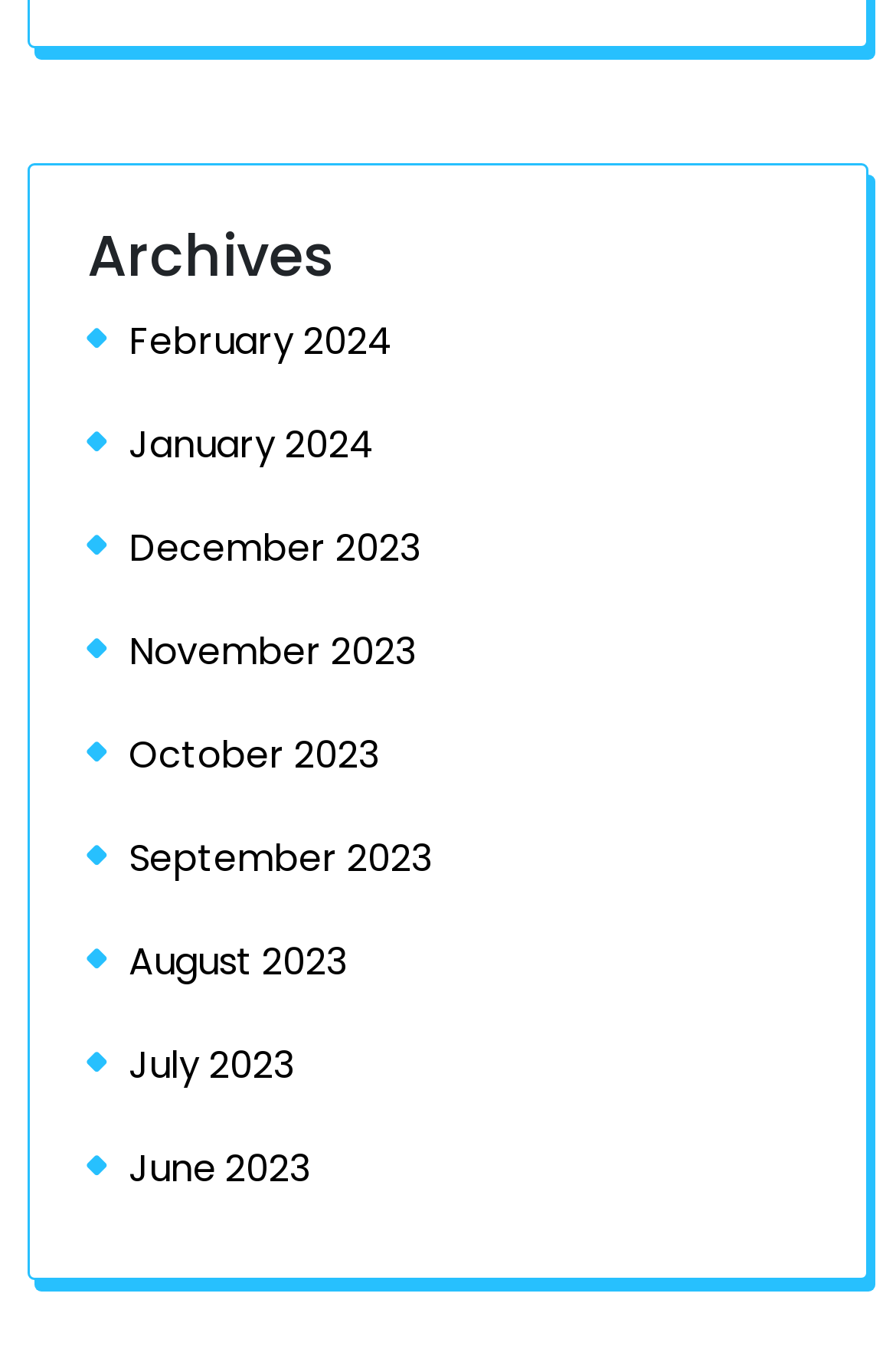Please identify the bounding box coordinates of the element that needs to be clicked to execute the following command: "view archives for February 2024". Provide the bounding box using four float numbers between 0 and 1, formatted as [left, top, right, bottom].

[0.097, 0.23, 0.438, 0.272]